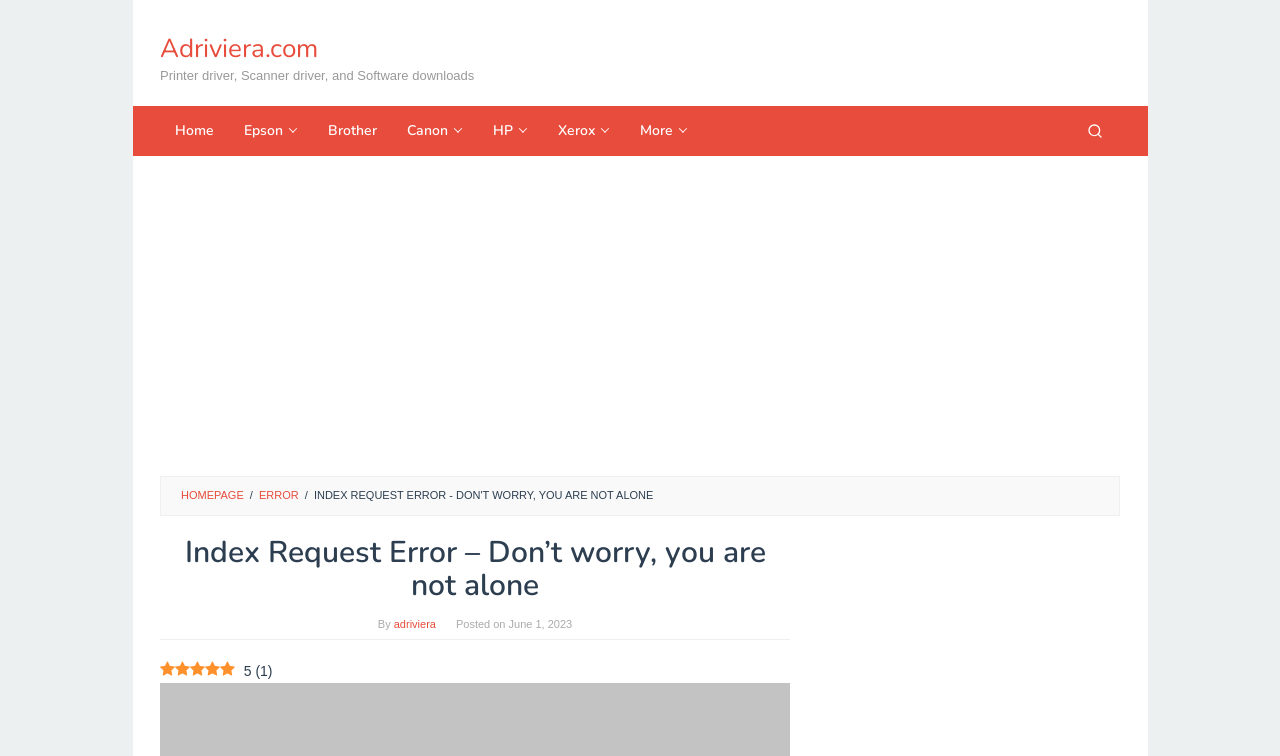Articulate a complete and detailed caption of the webpage elements.

The webpage appears to be an error page with a title "Index Request Error - Don't worry, you are not alone". At the top left, there is a link to "Adriviera.com" and a static text "Printer driver, Scanner driver, and Software downloads" next to it. Below these elements, there is a row of links to various brands such as "Home", "Epson", "Brother", "Canon", "HP", "Xerox", and "More". 

To the right of these links, there is a "Search" button. Below the row of links, there is a large advertisement iframe that spans most of the width of the page. 

On the left side of the page, there is a navigation menu with links to "HOMEPAGE" and "ERROR". The "ERROR" link is a header that contains the main error message "Index Request Error – Don’t worry, you are not alone". Below the error message, there is a byline with the author's name "adriviera" and the date "June 1, 2023". The error message and the byline are enclosed in a header section.